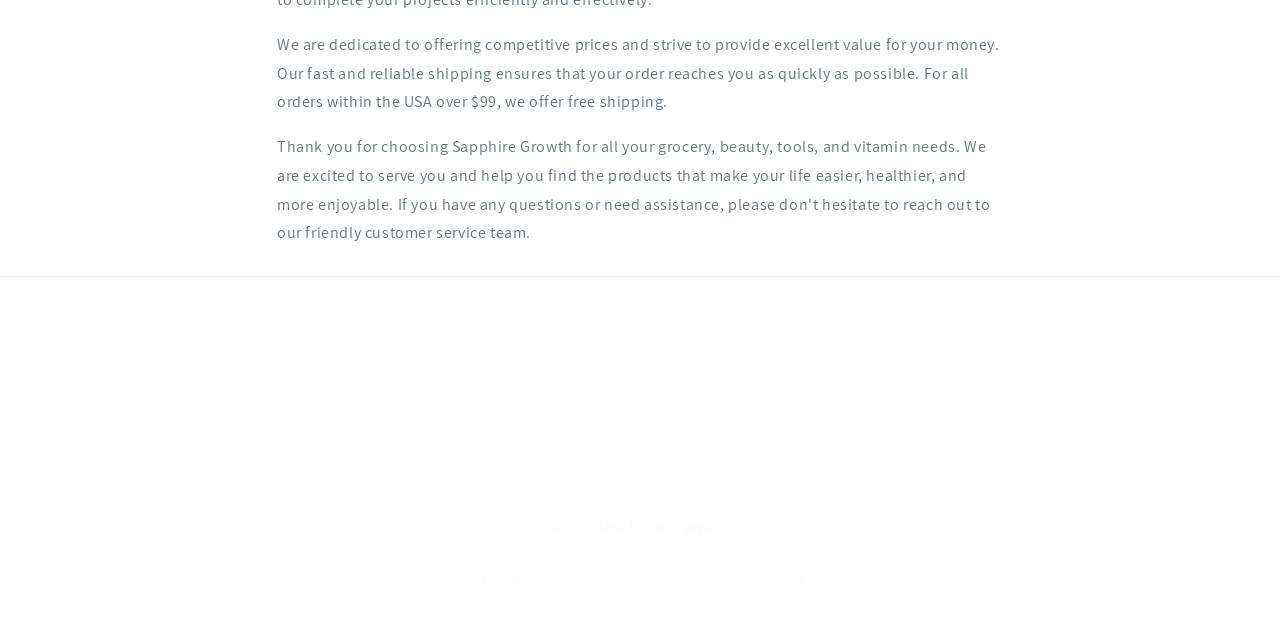Please identify the coordinates of the bounding box that should be clicked to fulfill this instruction: "Read about us".

[0.07, 0.567, 0.34, 0.78]